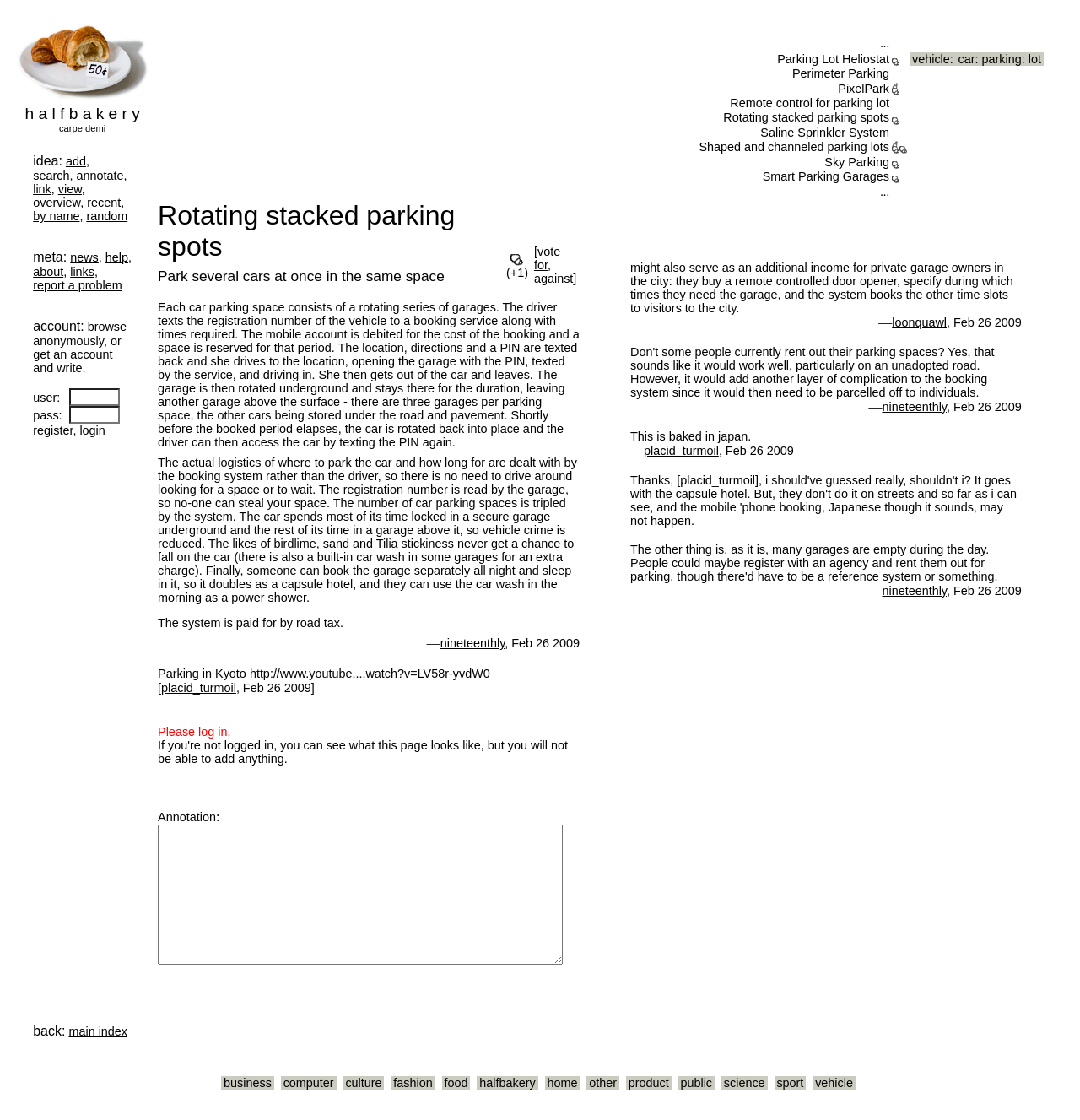Locate the bounding box coordinates of the clickable region necessary to complete the following instruction: "login". Provide the coordinates in the format of four float numbers between 0 and 1, i.e., [left, top, right, bottom].

[0.074, 0.378, 0.097, 0.39]